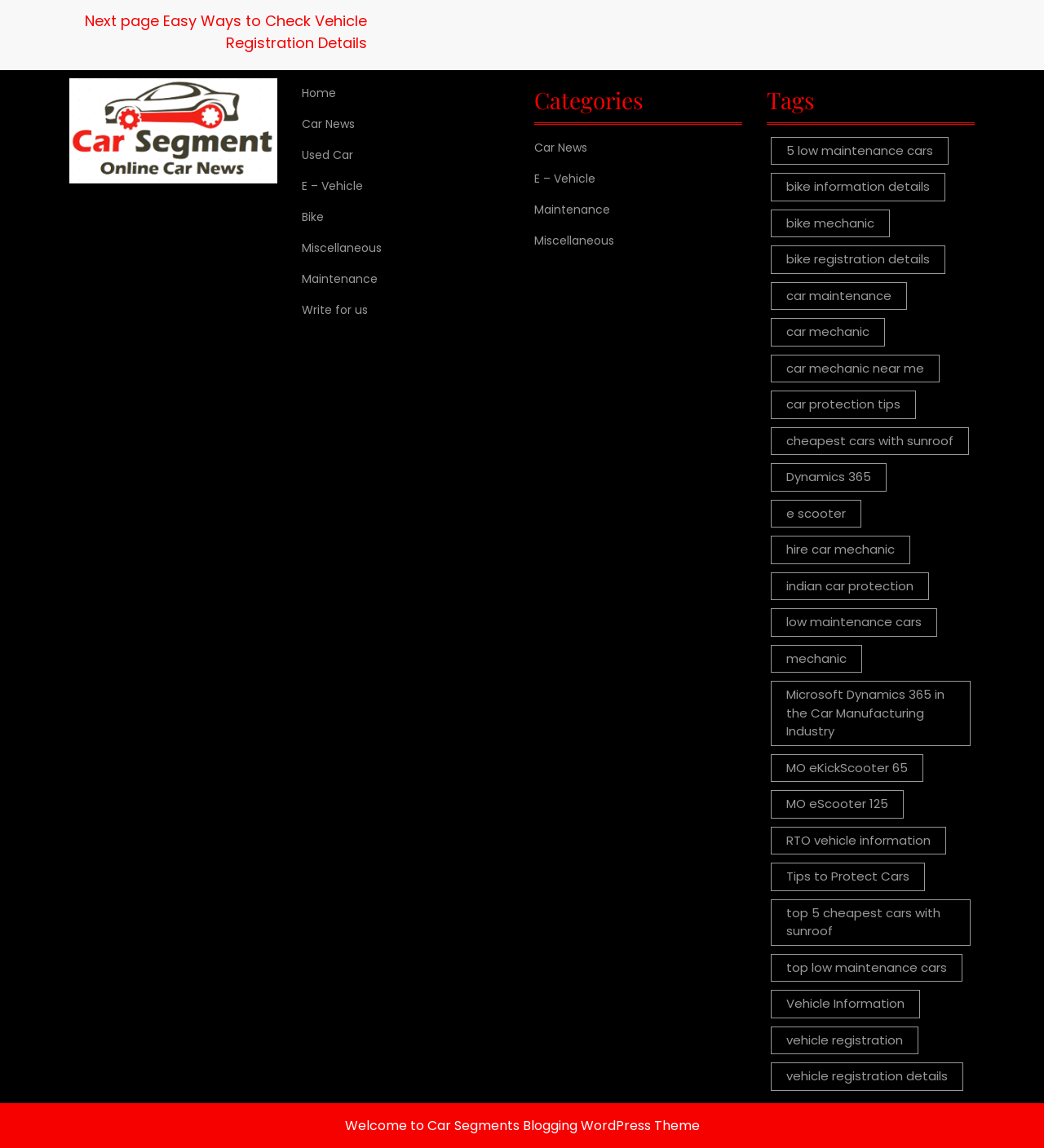Find the bounding box coordinates for the UI element that matches this description: "bike mechanic".

[0.738, 0.182, 0.852, 0.207]